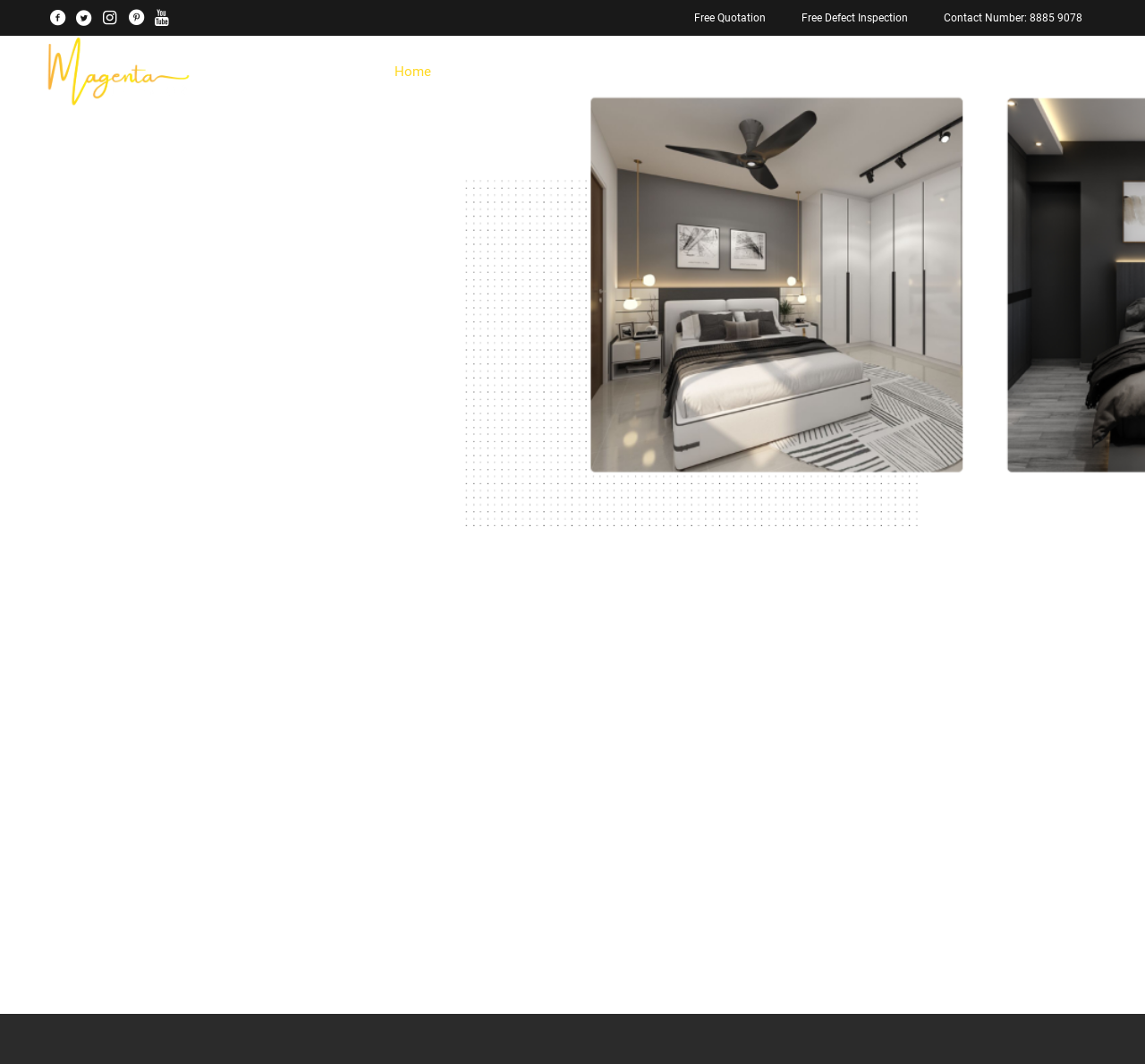Please locate the bounding box coordinates for the element that should be clicked to achieve the following instruction: "Click the Free Quotation link". Ensure the coordinates are given as four float numbers between 0 and 1, i.e., [left, top, right, bottom].

[0.591, 0.0, 0.684, 0.034]